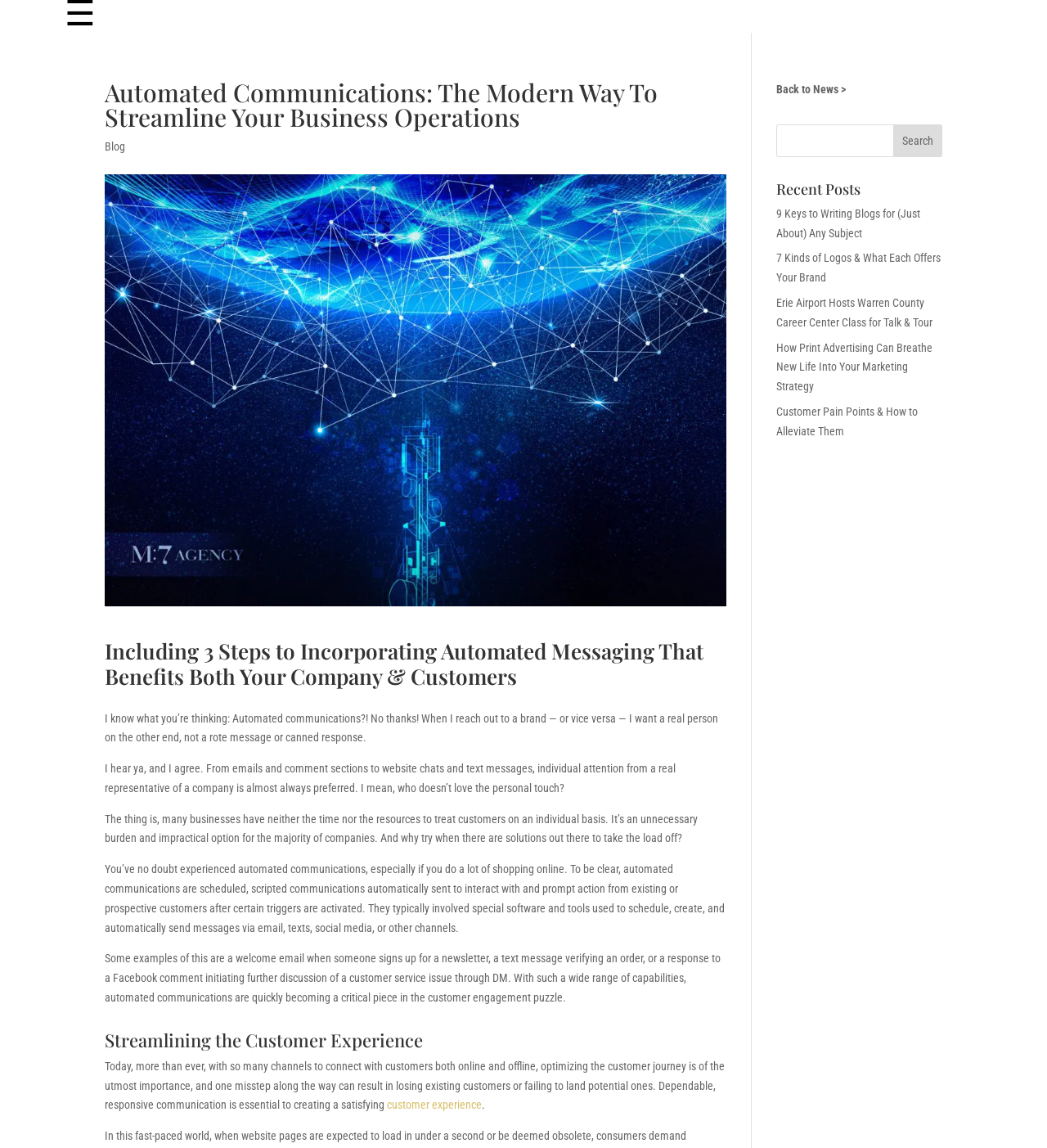Please specify the coordinates of the bounding box for the element that should be clicked to carry out this instruction: "Read '9 Keys to Writing Blogs for (Just About) Any Subject'". The coordinates must be four float numbers between 0 and 1, formatted as [left, top, right, bottom].

[0.741, 0.18, 0.879, 0.209]